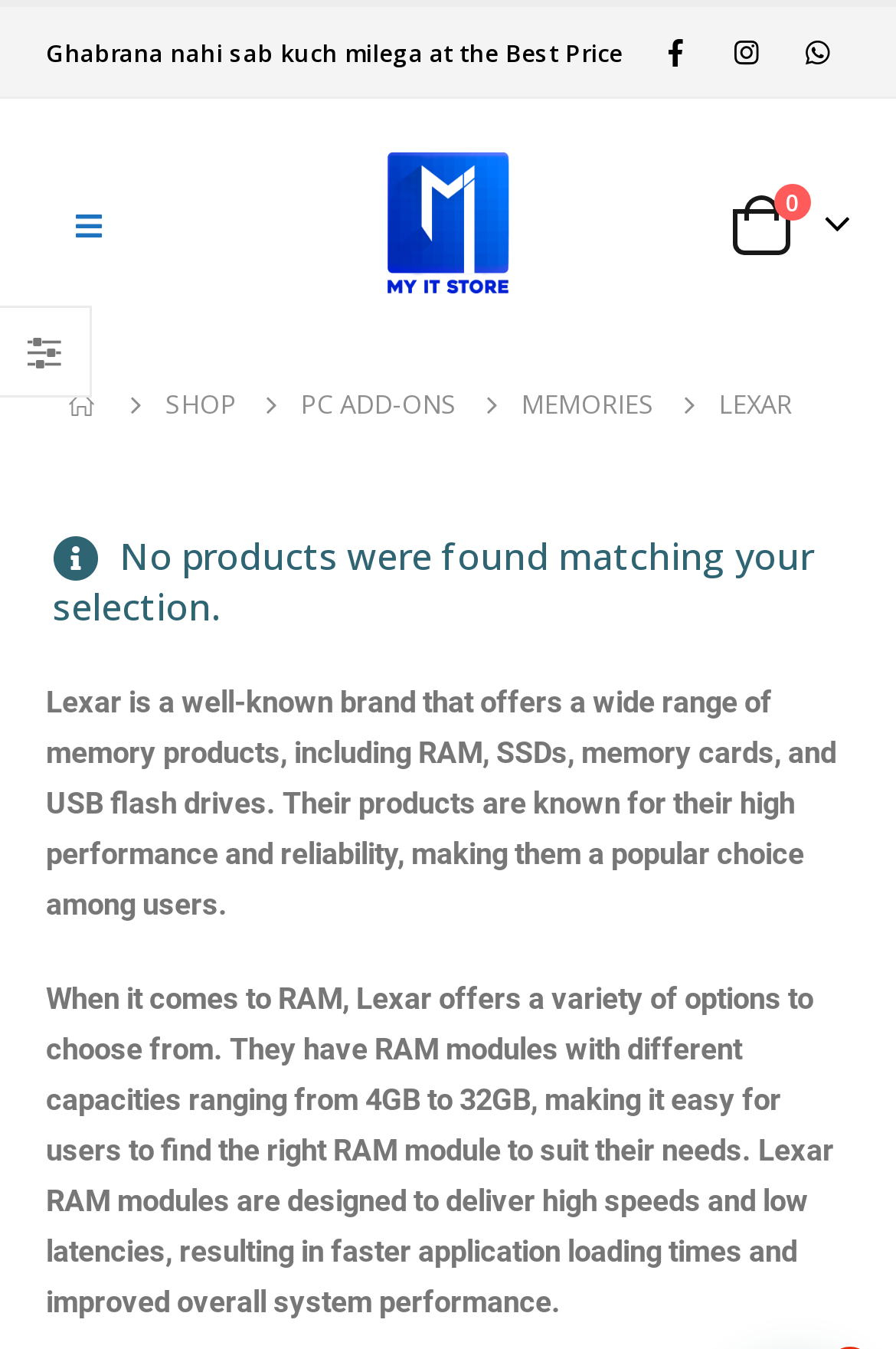Using a single word or phrase, answer the following question: 
What is the range of capacities for Lexar RAM modules?

4GB to 32GB